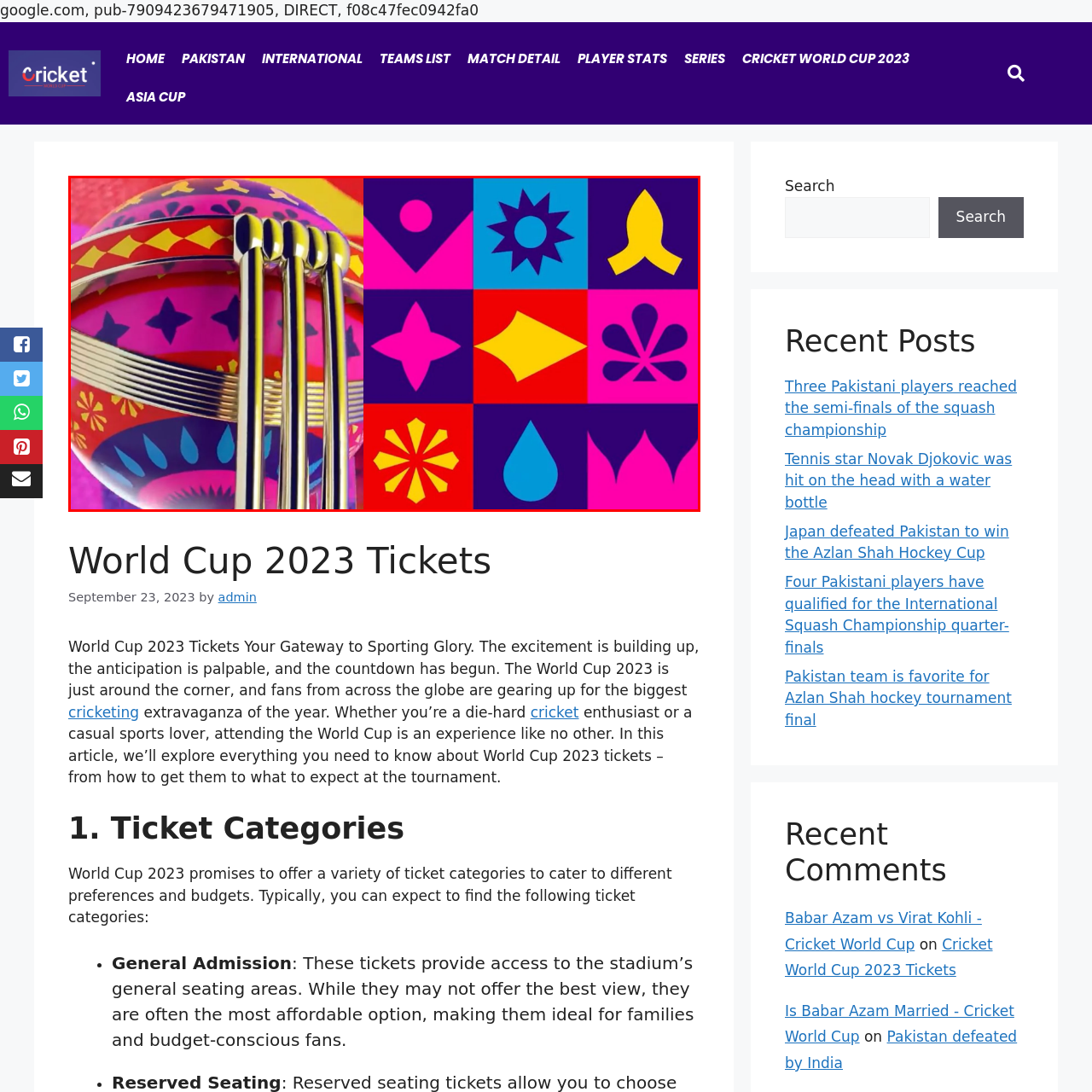What is the event being celebrated in the image?
Examine the image within the red bounding box and give a comprehensive response.

The image reflects the festive spirit surrounding the World Cup 2023, capturing the excitement and cultural richness associated with the tournament, which suggests that the event being celebrated in the image is the World Cup 2023.